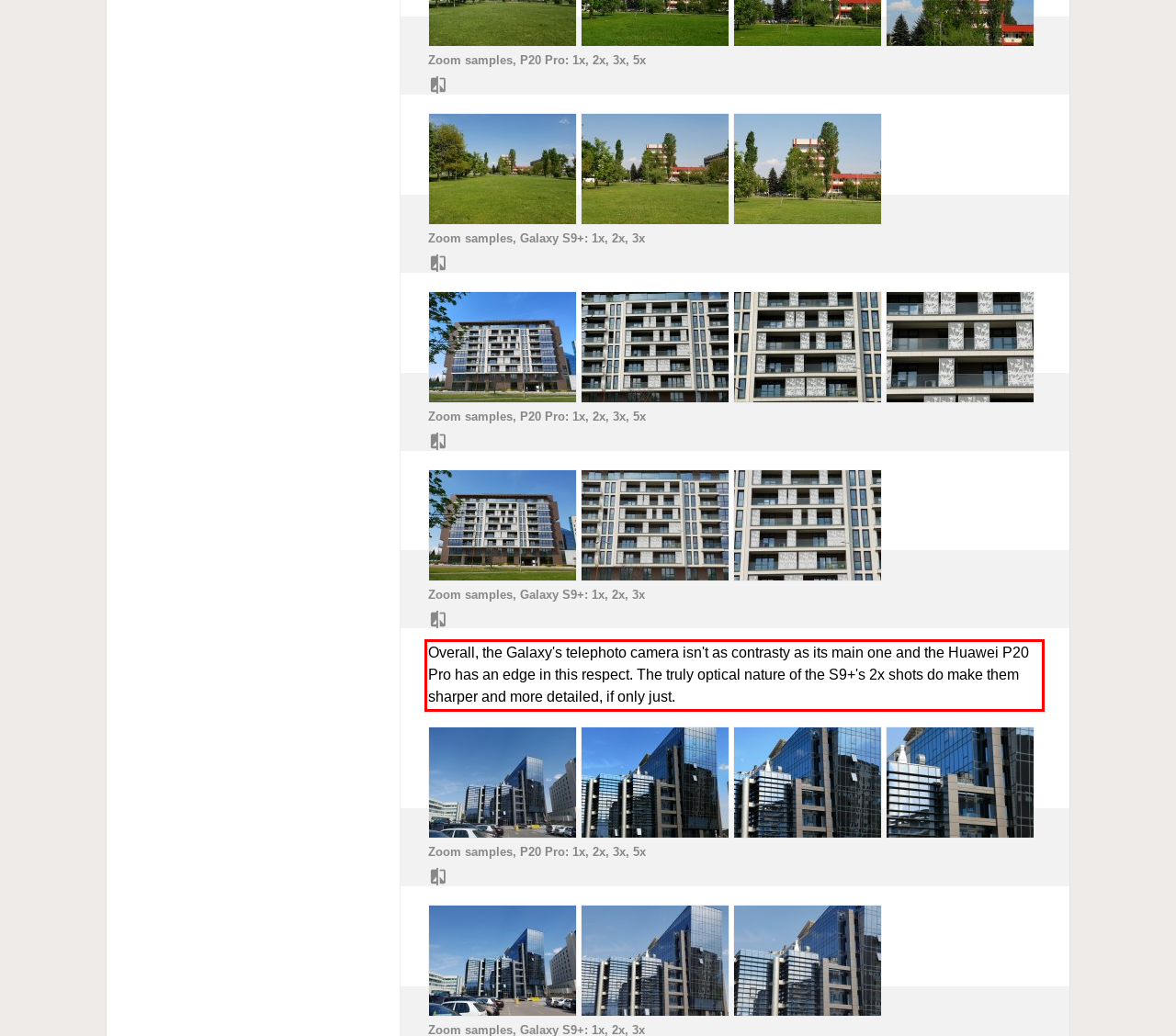You are given a screenshot of a webpage with a UI element highlighted by a red bounding box. Please perform OCR on the text content within this red bounding box.

Overall, the Galaxy's telephoto camera isn't as contrasty as its main one and the Huawei P20 Pro has an edge in this respect. The truly optical nature of the S9+'s 2x shots do make them sharper and more detailed, if only just.